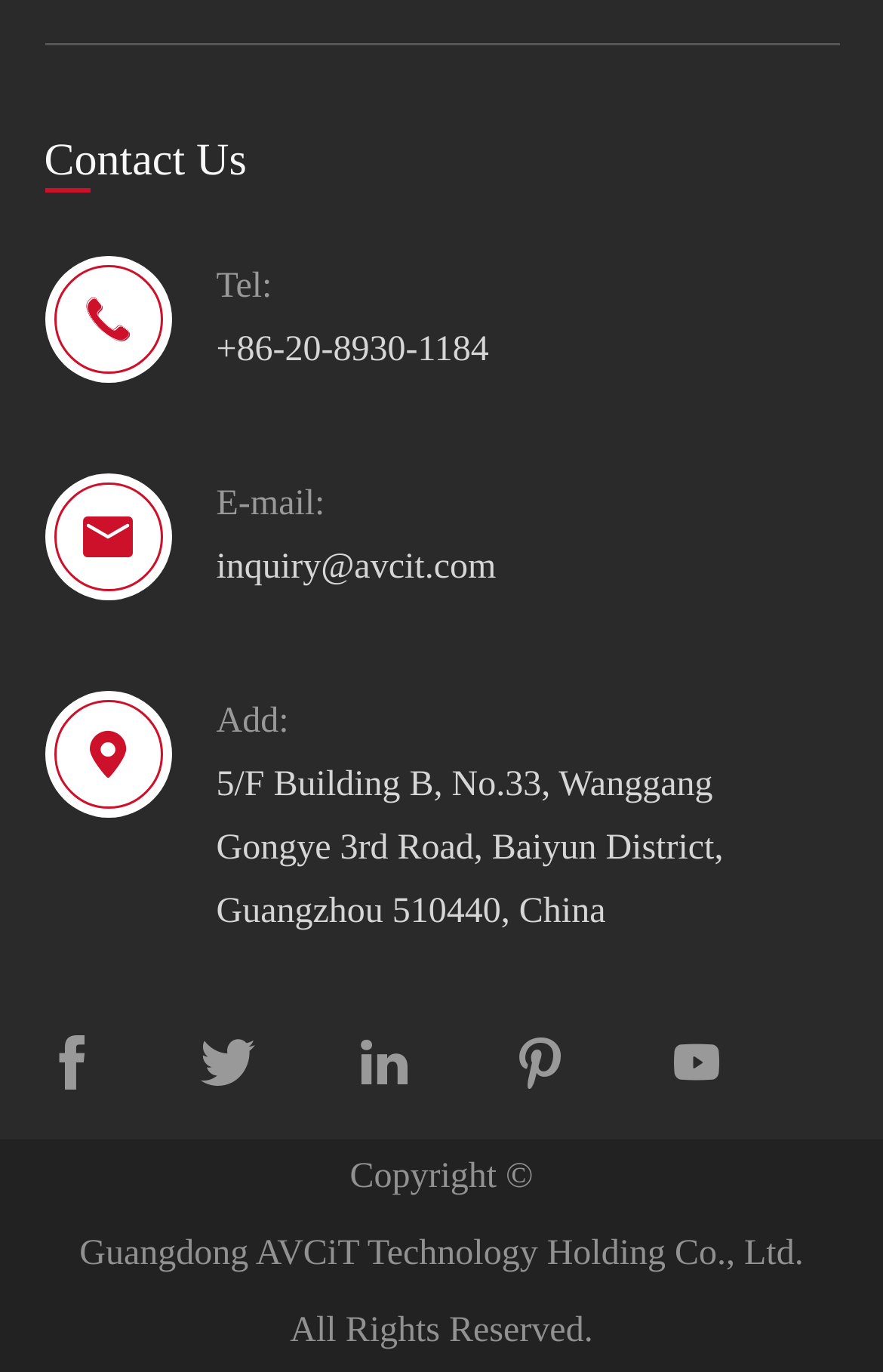Determine the bounding box coordinates for the clickable element to execute this instruction: "Call the phone number". Provide the coordinates as four float numbers between 0 and 1, i.e., [left, top, right, bottom].

[0.245, 0.233, 0.554, 0.279]